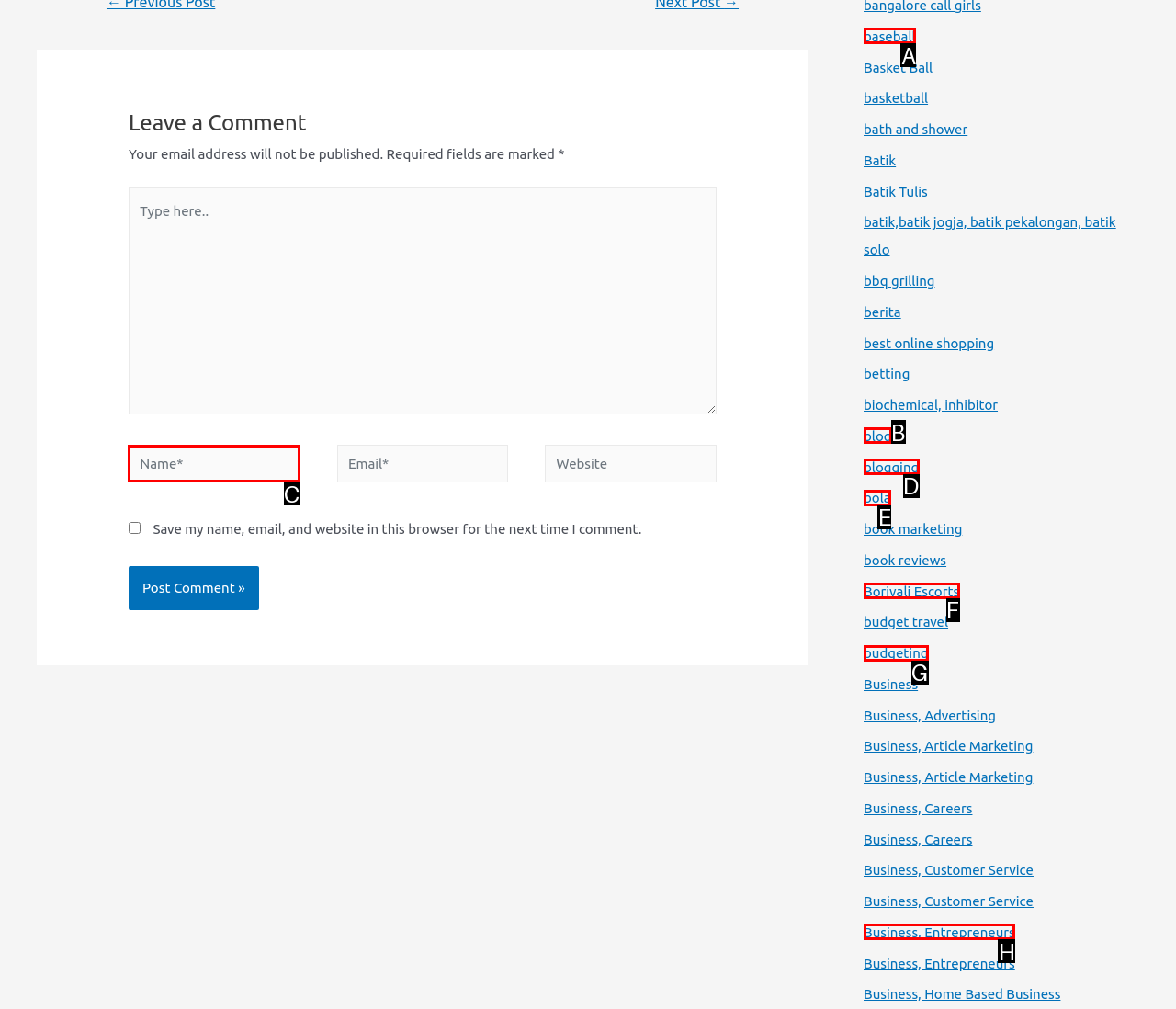To perform the task "Enter your name", which UI element's letter should you select? Provide the letter directly.

C